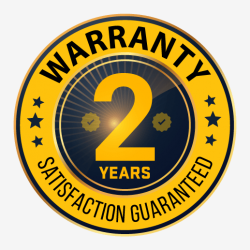Give a meticulous account of what the image depicts.

The image features a prominently displayed warranty badge, emphasizing a commitment to quality and customer satisfaction. The circular badge is designed with a vibrant yellow background, showcasing bold black text that reads "WARRANTY" at the top, and prominently features "2 YEARS" in a large, eye-catching font in the center. Surrounding the central text are two check marks, suggesting assurance and reliability. The phrase "SATISFACTION GUARANTEED" arcs around the bottom of the badge, reinforcing the promise of quality service. This graphic is likely used to convey trust and confidence in the service or product offered, fitting within a professional context that prioritizes customer care and guarantee of results.